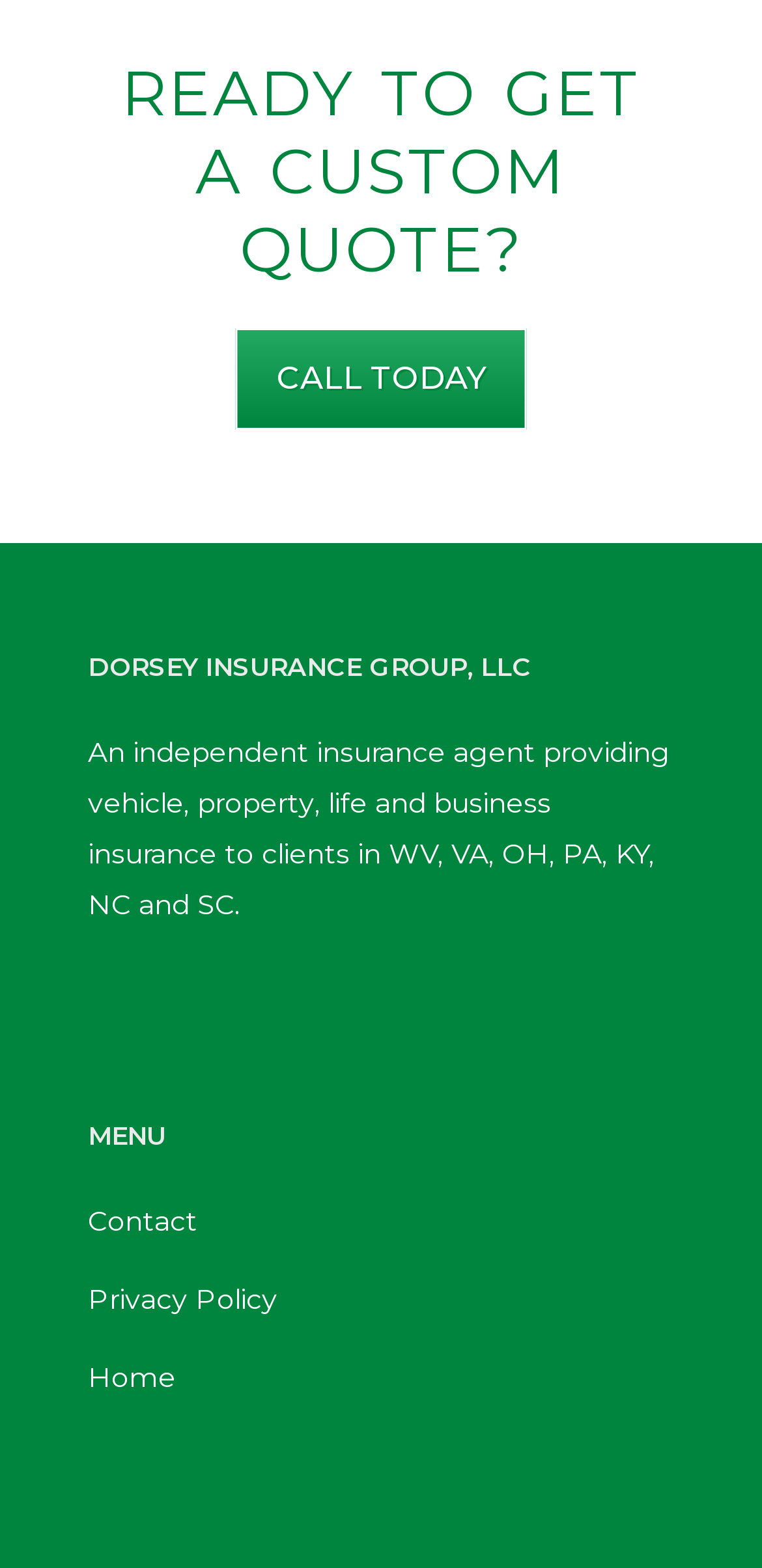Reply to the question below using a single word or brief phrase:
What is the name of the insurance group?

Dorsey Insurance Group, LLC